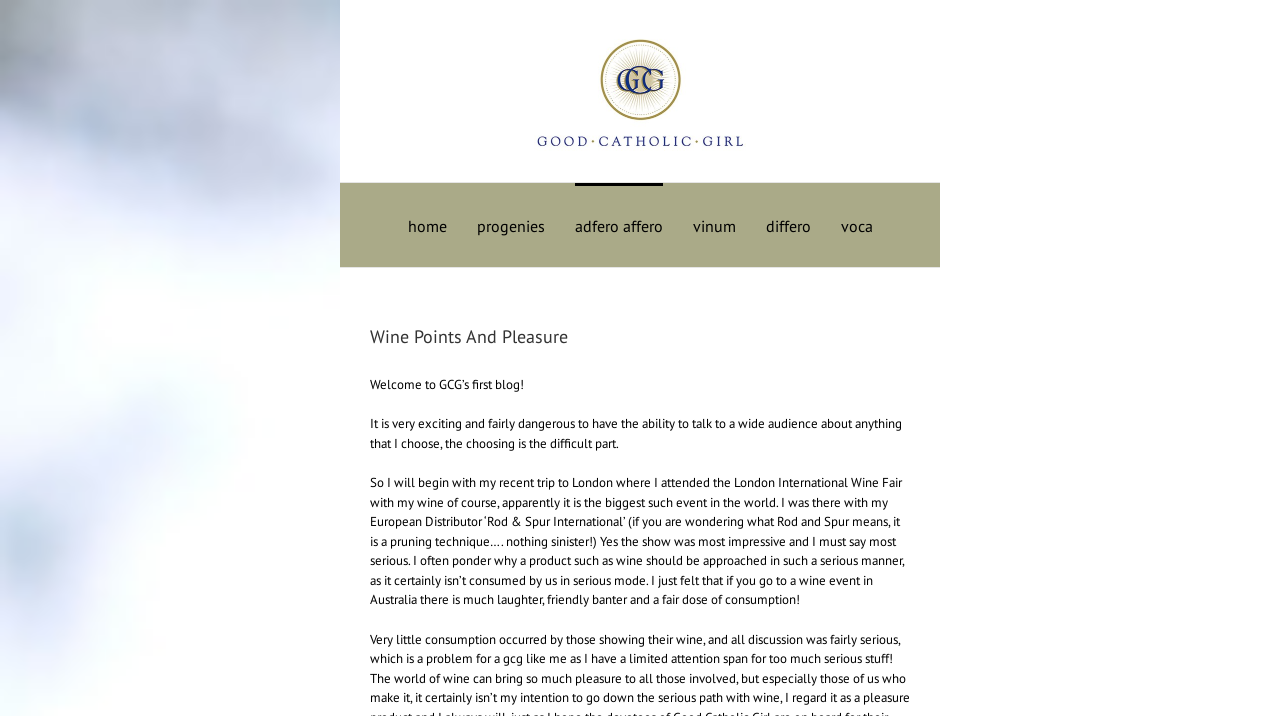Find and provide the bounding box coordinates for the UI element described with: "alt="Good Catholic Girl Logo"".

[0.417, 0.043, 0.583, 0.21]